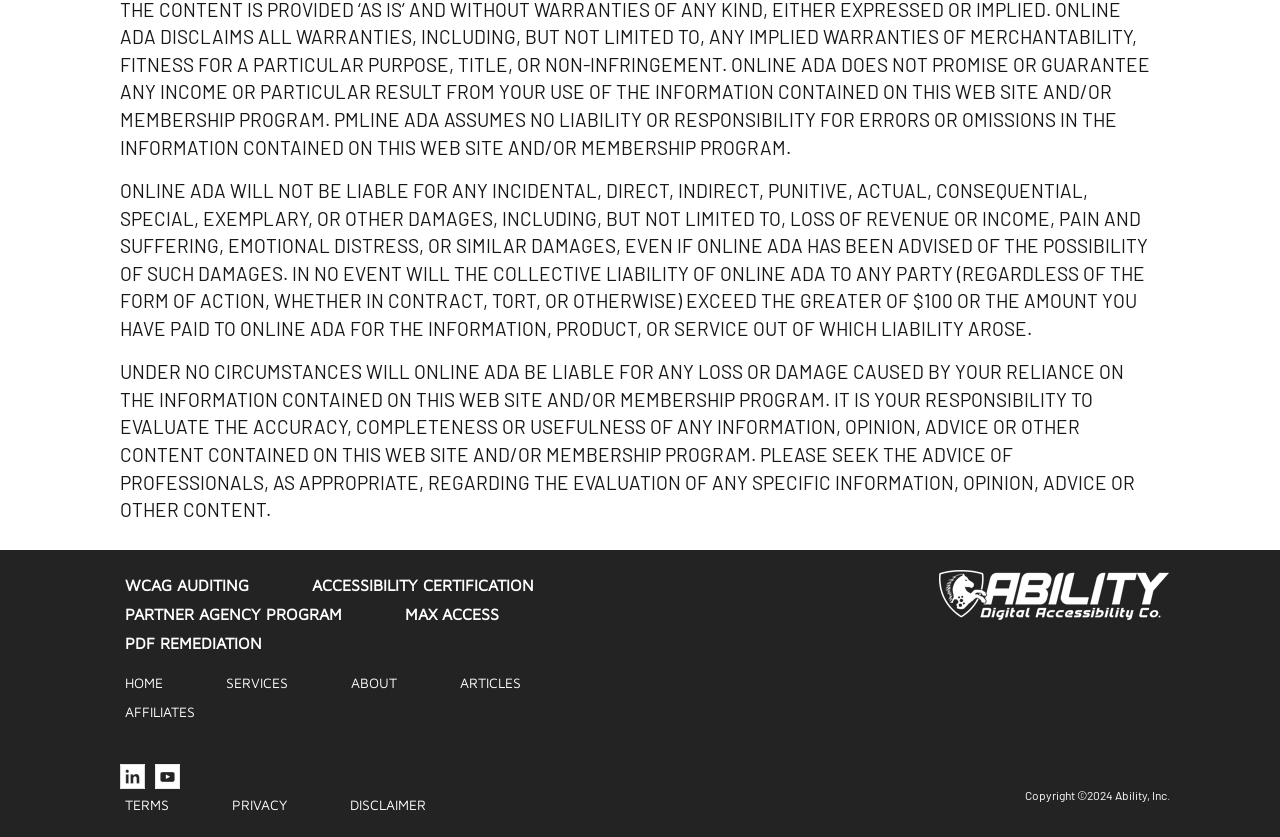Please determine the bounding box coordinates of the section I need to click to accomplish this instruction: "Check us out on youtube".

[0.121, 0.913, 0.141, 0.943]